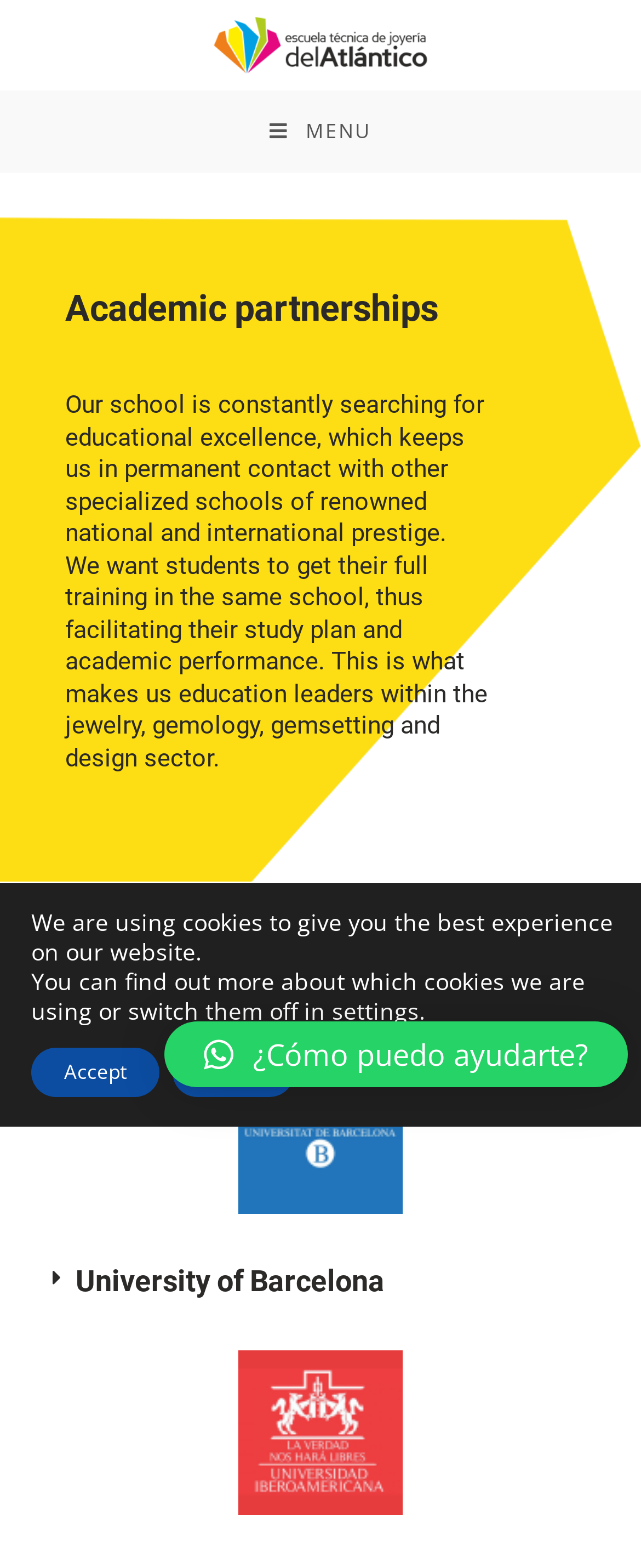Answer the question below using just one word or a short phrase: 
What is the name of the school?

Escuela Técnica de Joyería del Atlantico